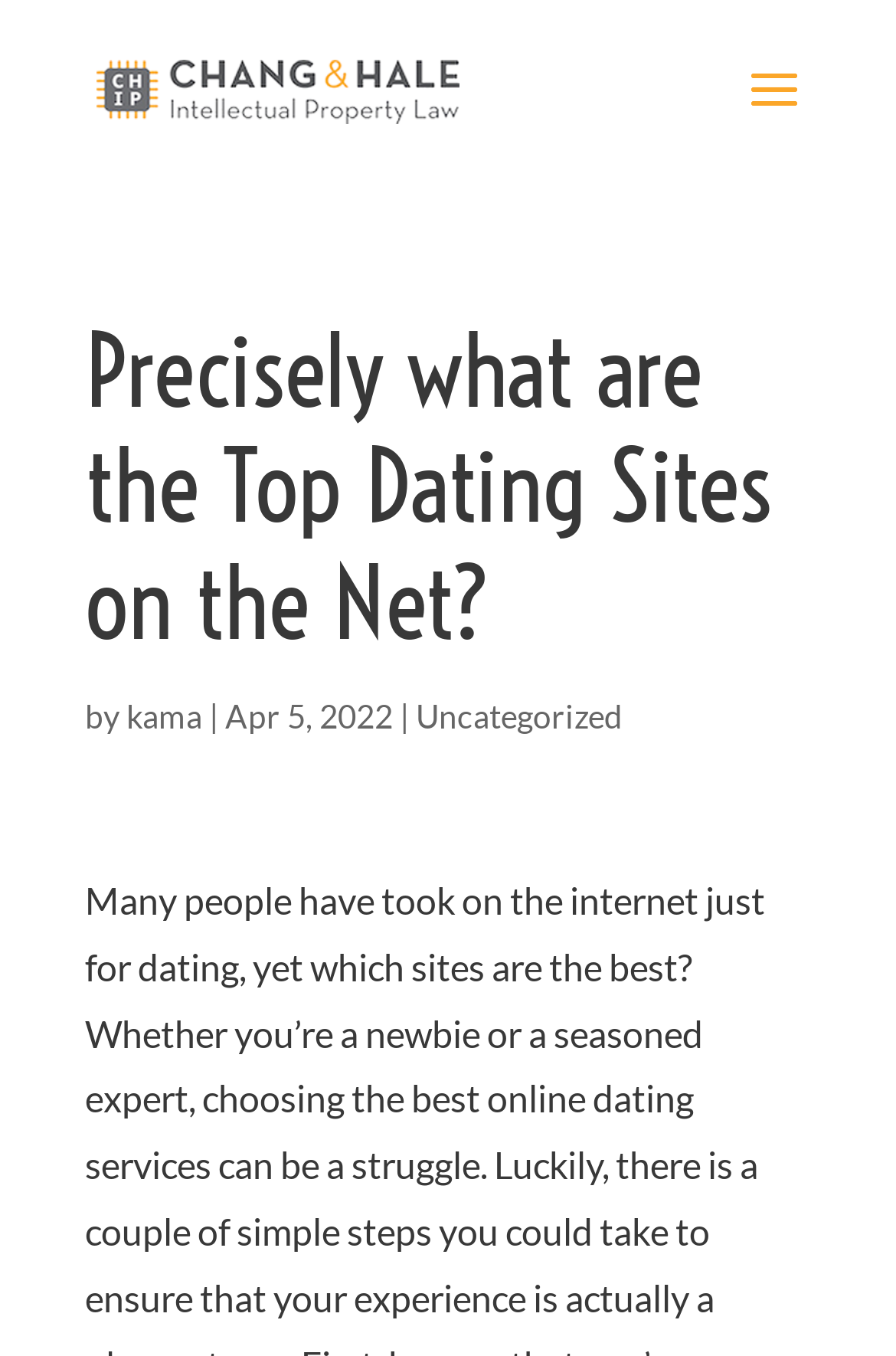What is the name of the authors?
Look at the screenshot and respond with one word or a short phrase.

Chang & Hale